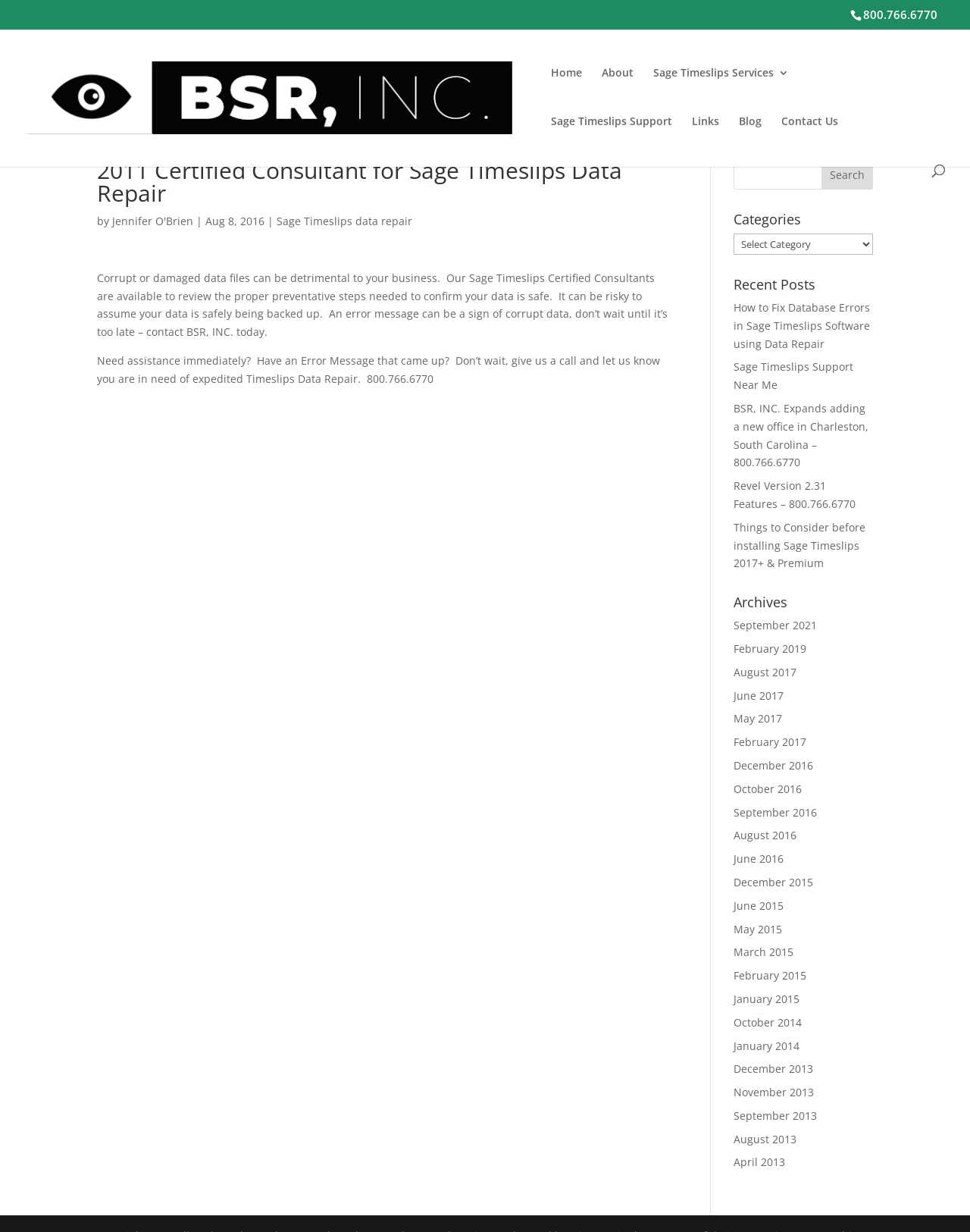Please find and report the primary heading text from the webpage.

2011 Certified Consultant for Sage Timeslips Data Repair